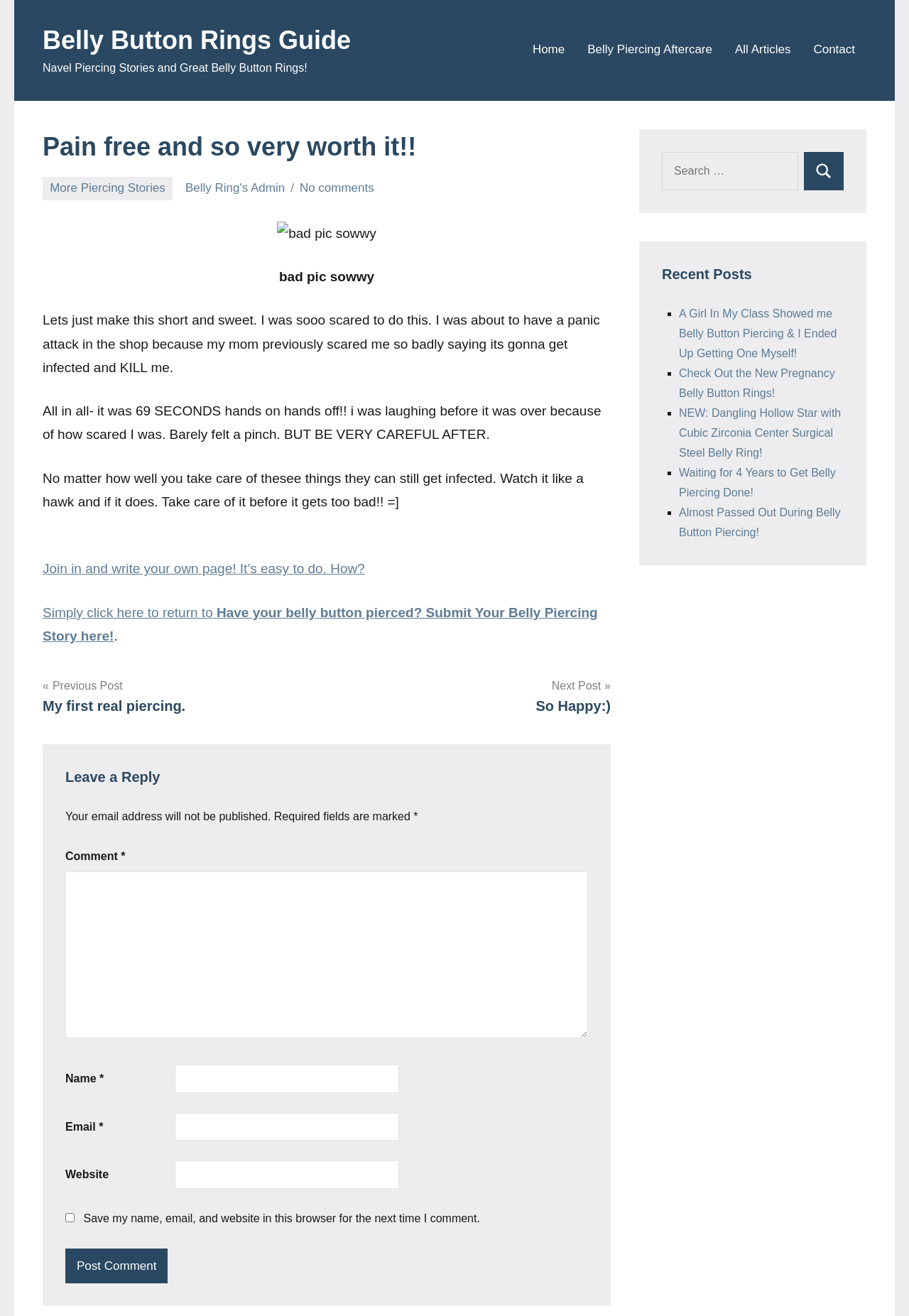With reference to the image, please provide a detailed answer to the following question: How many links are there in the primary menu?

The primary menu is located at the top right of the webpage and contains 4 links: 'Home', 'Belly Piercing Aftercare', 'All Articles', and 'Contact'.